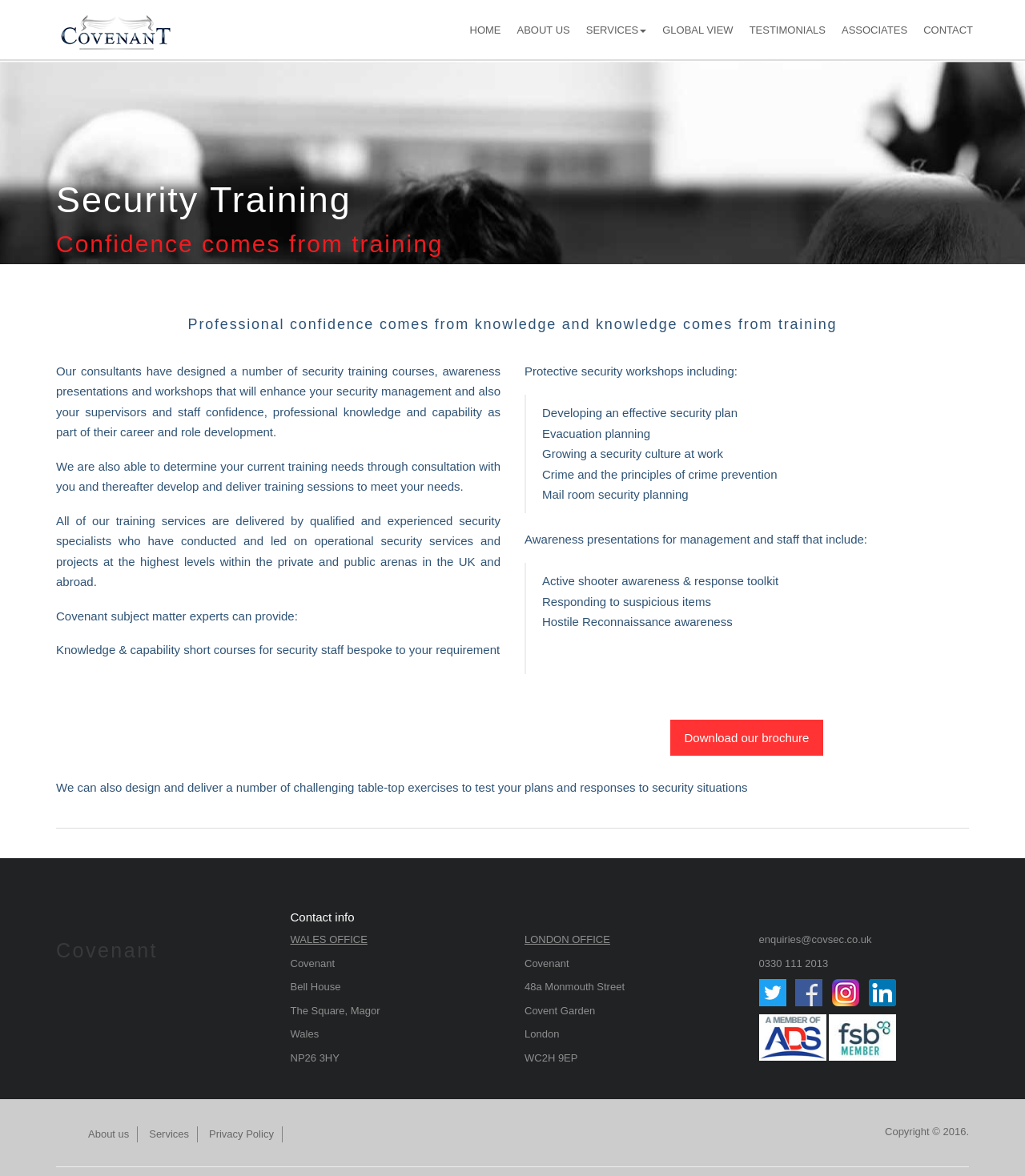Highlight the bounding box coordinates of the element you need to click to perform the following instruction: "Click enquiries@covsec.co.uk."

[0.74, 0.794, 0.85, 0.804]